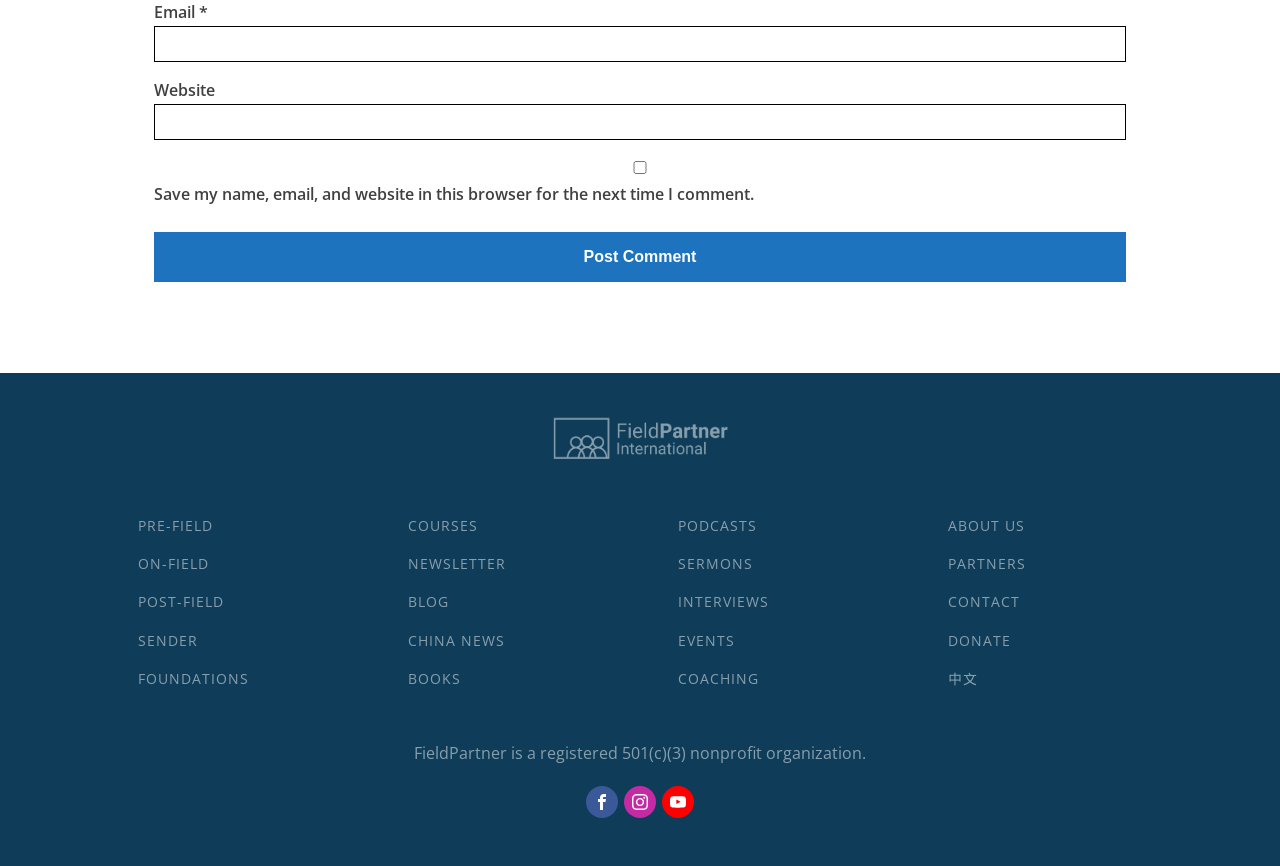Provide the bounding box coordinates for the specified HTML element described in this description: "China News". The coordinates should be four float numbers ranging from 0 to 1, in the format [left, top, right, bottom].

[0.305, 0.718, 0.409, 0.762]